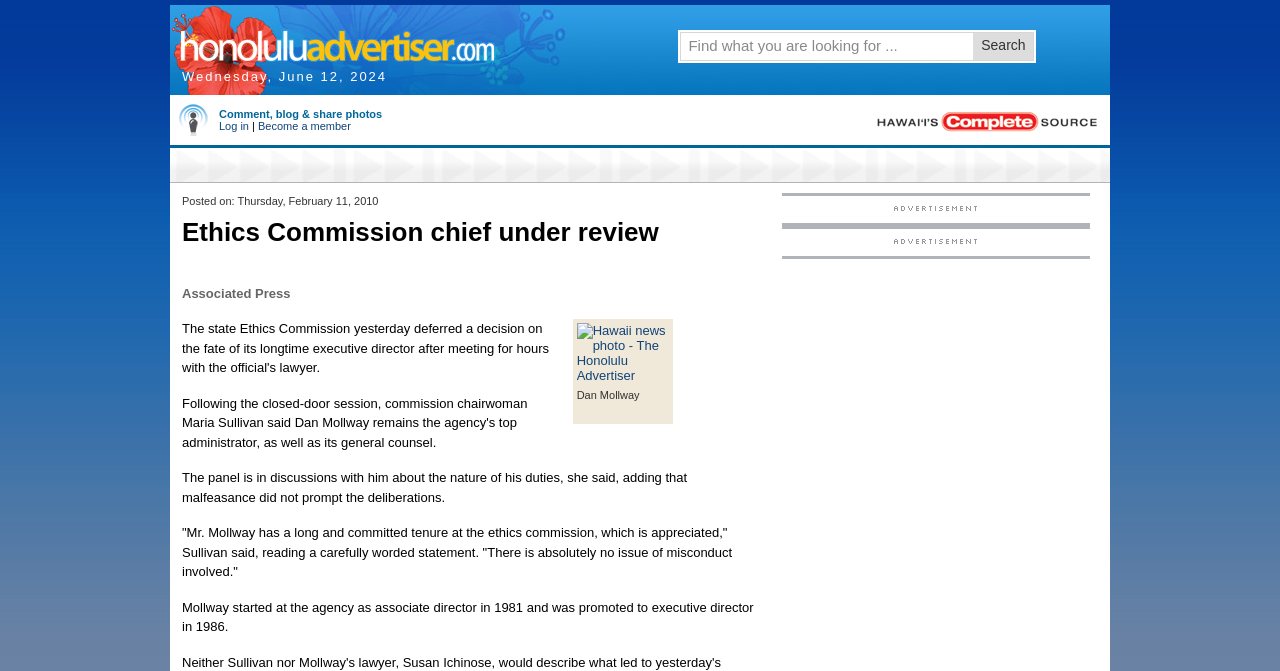What is the position of Dan Mollway at the ethics commission?
Look at the image and answer with only one word or phrase.

Executive director